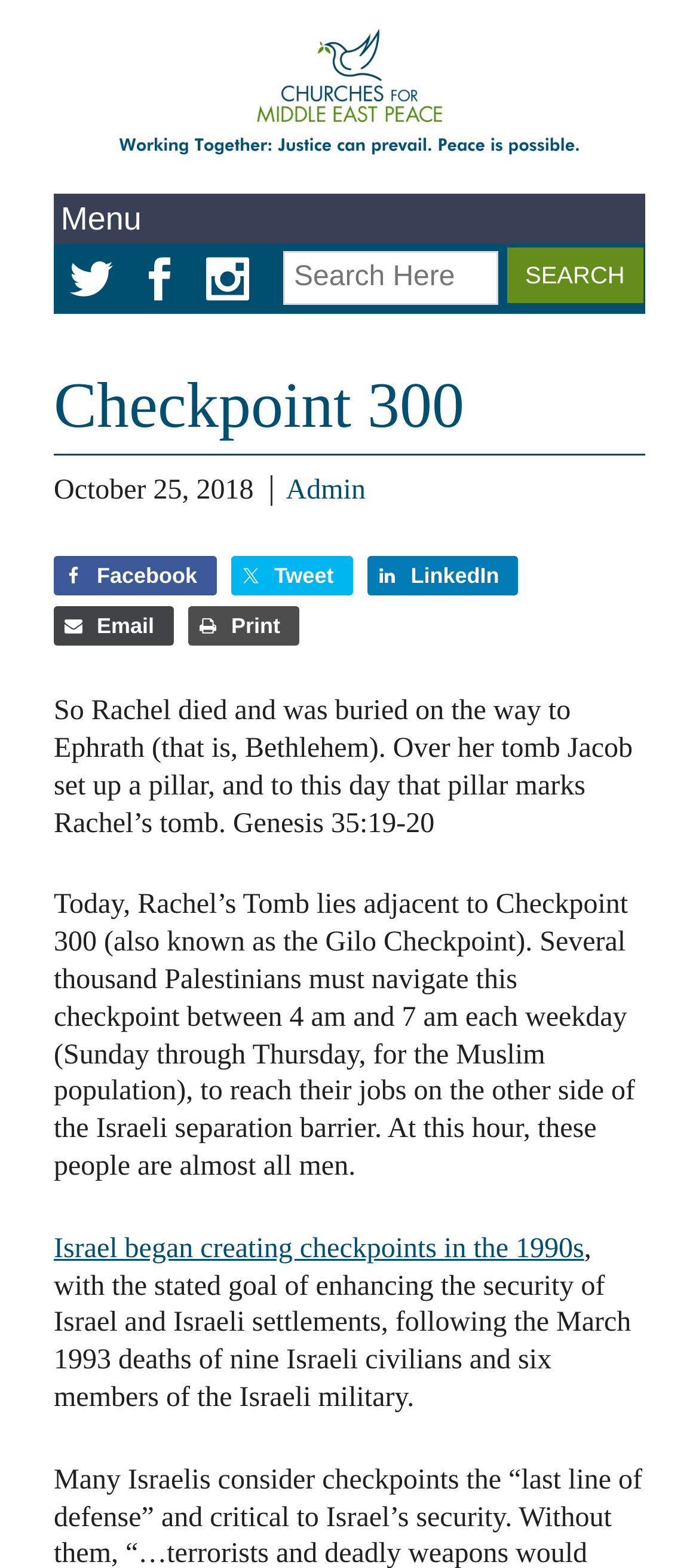Specify the bounding box coordinates of the area to click in order to execute this command: 'Click on Facebook'. The coordinates should consist of four float numbers ranging from 0 to 1, and should be formatted as [left, top, right, bottom].

[0.185, 0.156, 0.272, 0.176]